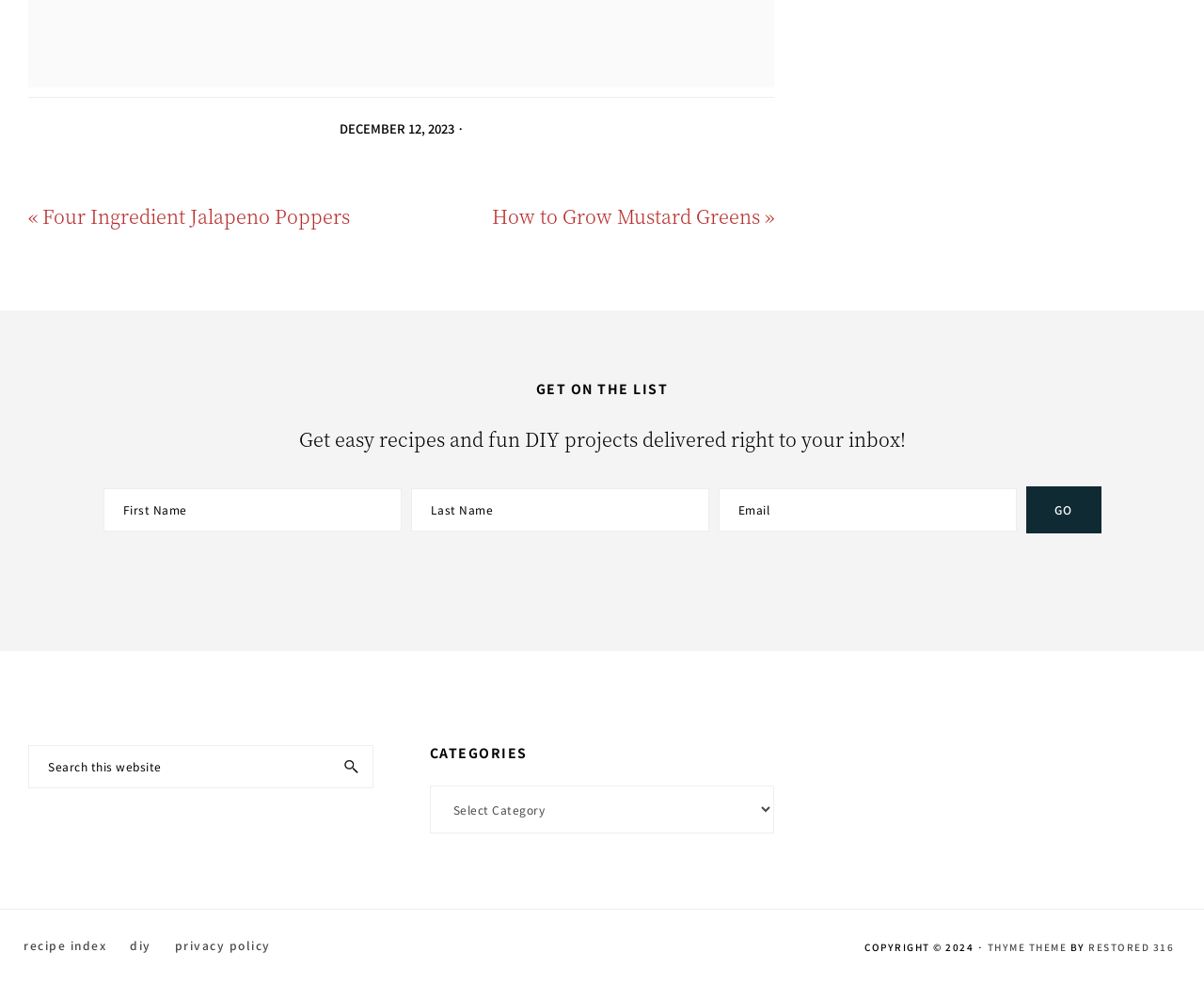Please indicate the bounding box coordinates for the clickable area to complete the following task: "View recipe index". The coordinates should be specified as four float numbers between 0 and 1, i.e., [left, top, right, bottom].

[0.012, 0.938, 0.096, 0.982]